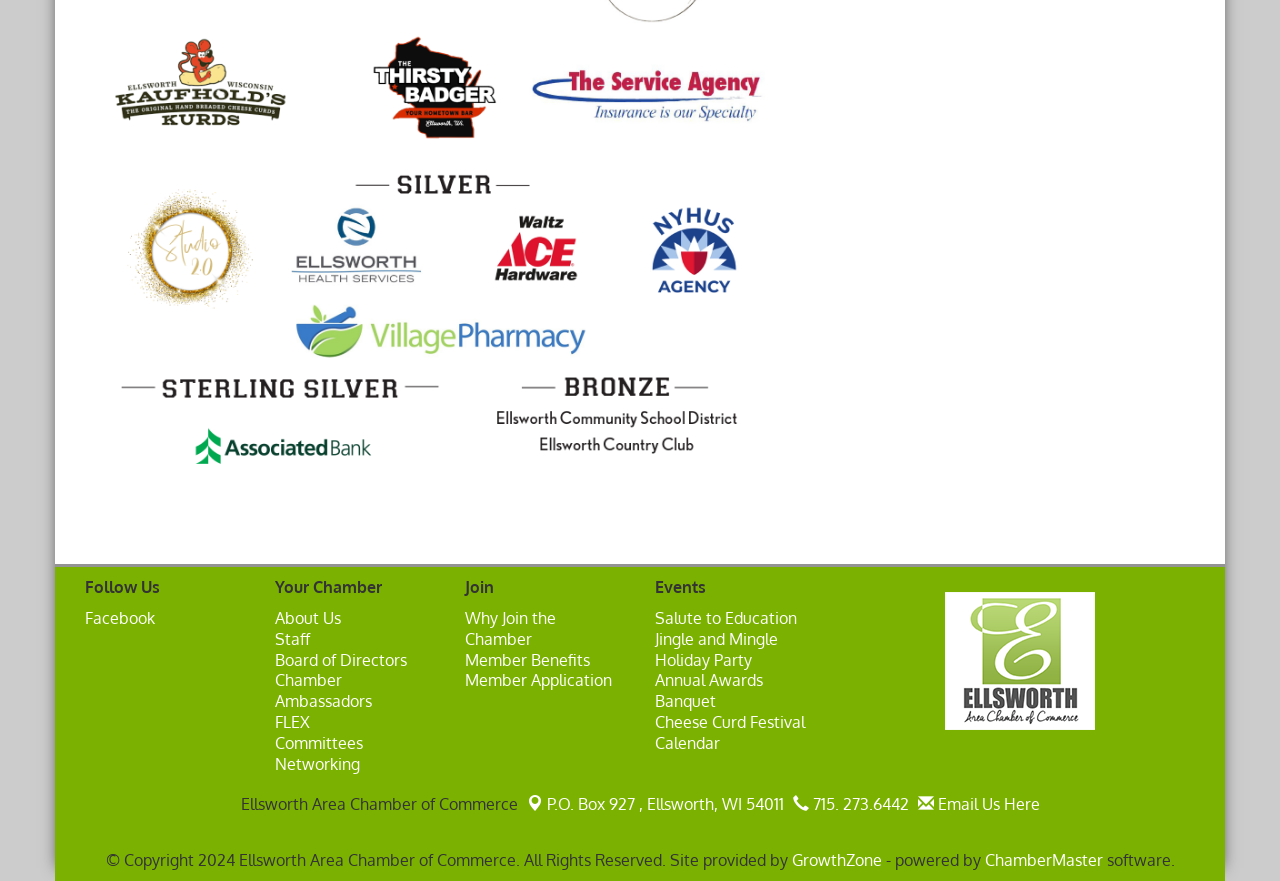Pinpoint the bounding box coordinates of the area that should be clicked to complete the following instruction: "Visit the About Us page". The coordinates must be given as four float numbers between 0 and 1, i.e., [left, top, right, bottom].

[0.215, 0.69, 0.266, 0.713]